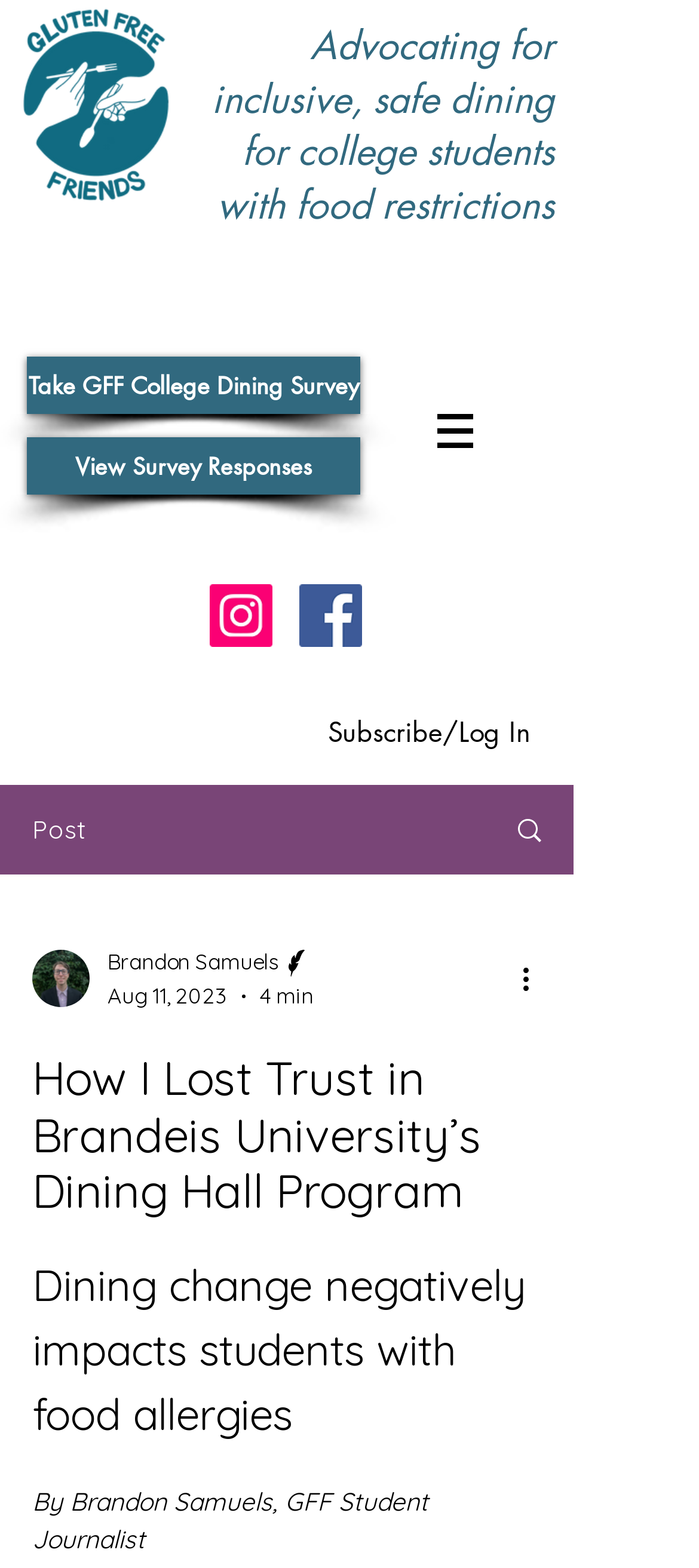Generate a thorough caption that explains the contents of the webpage.

This webpage appears to be an article about a student's experience with food allergies at Brandeis University. At the top left corner, there is a logo of Gluten-Free Food (GFF). Below the logo, there is a heading that reads "Advocating for inclusive, safe dining for college students with food restrictions". 

To the right of the heading, there are two links: "Take GFF College Dining Survey" and "View Survey Responses". Below these links, there is a navigation menu labeled "Site" with a dropdown button. 

On the top right side, there is a social bar with links to Instagram and Facebook, each accompanied by an icon. Below the social bar, there is a "Subscribe/Log In" button. 

The main content of the article starts with a heading "How I Lost Trust in Brandeis University’s Dining Hall Program". The article is written by Brandon Samuels, a Brandeis junior with dairy and gluten allergies, as indicated by the text "By Brandon Samuels, GFF Student Journalist" at the bottom of the page. 

Above the article, there is a writer's picture and a brief description of the author. The article itself is divided into paragraphs, with the first paragraph stating that a change of dining vendors at Brandeis University has negatively impacted students with food allergies.